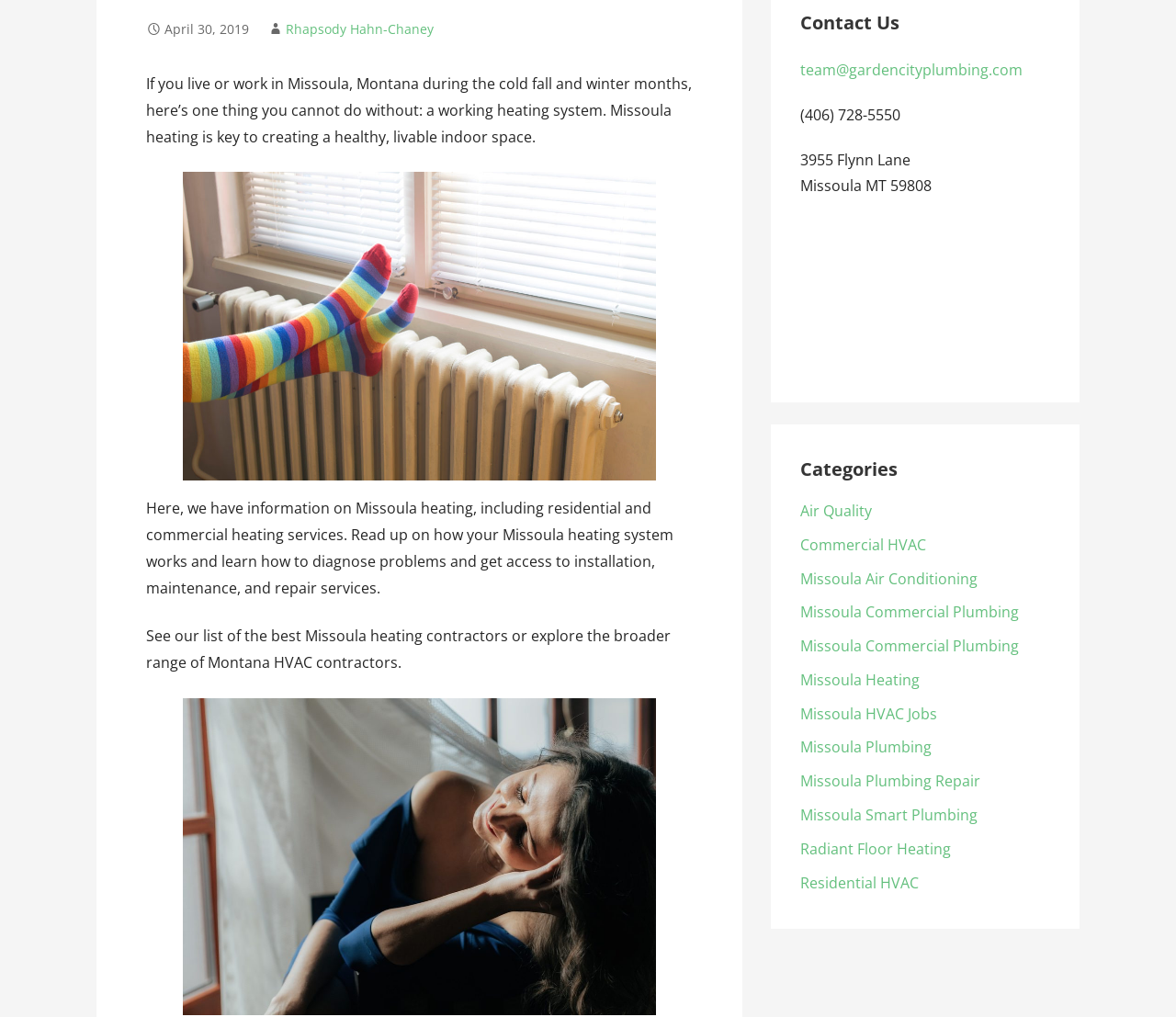Using the webpage screenshot, locate the HTML element that fits the following description and provide its bounding box: "Residential HVAC".

[0.68, 0.858, 0.781, 0.878]